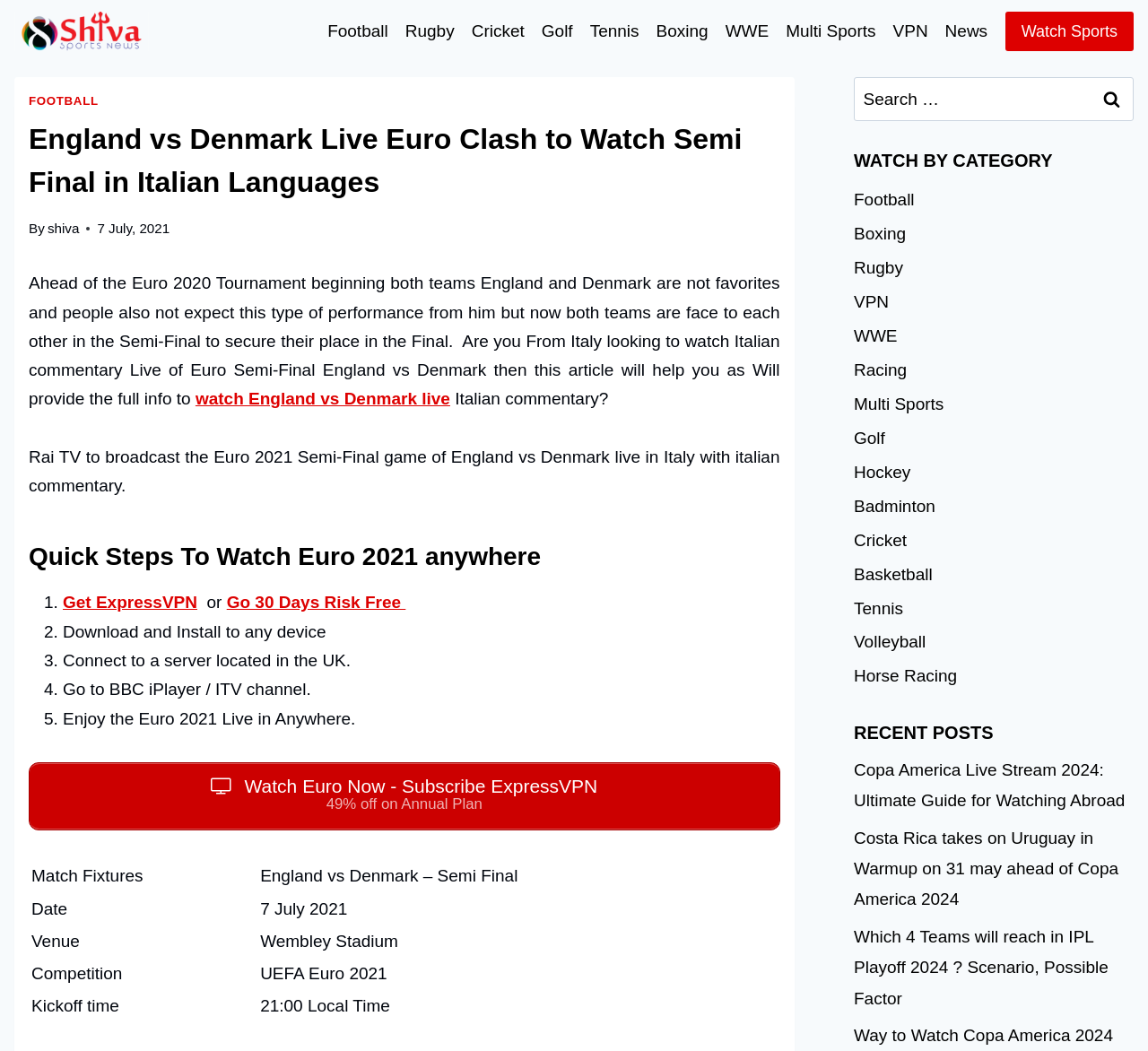Locate and provide the bounding box coordinates for the HTML element that matches this description: "watch England vs Denmark live".

[0.17, 0.371, 0.392, 0.389]